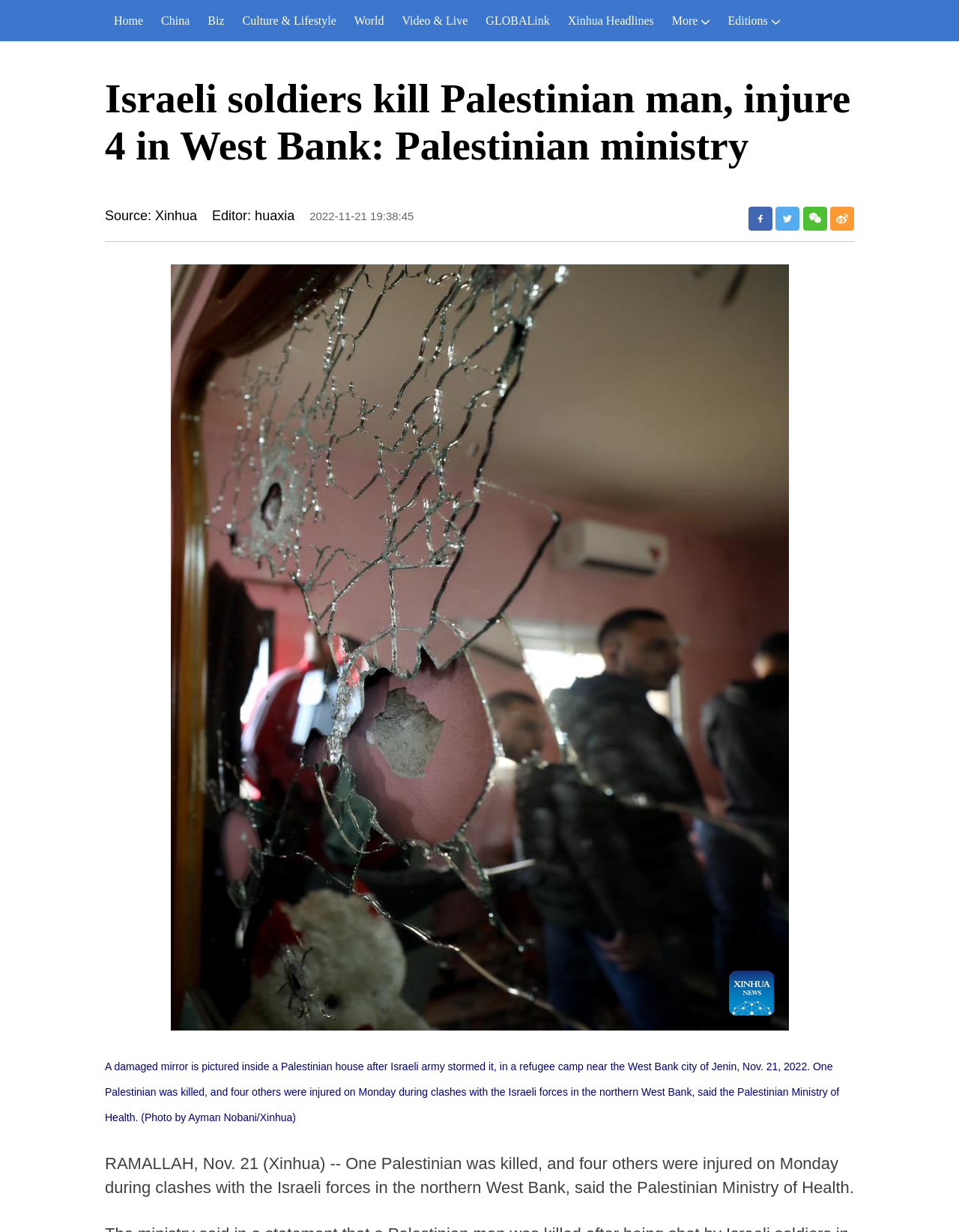Please locate the bounding box coordinates of the element that should be clicked to achieve the given instruction: "watch video and live".

[0.41, 0.0, 0.497, 0.033]